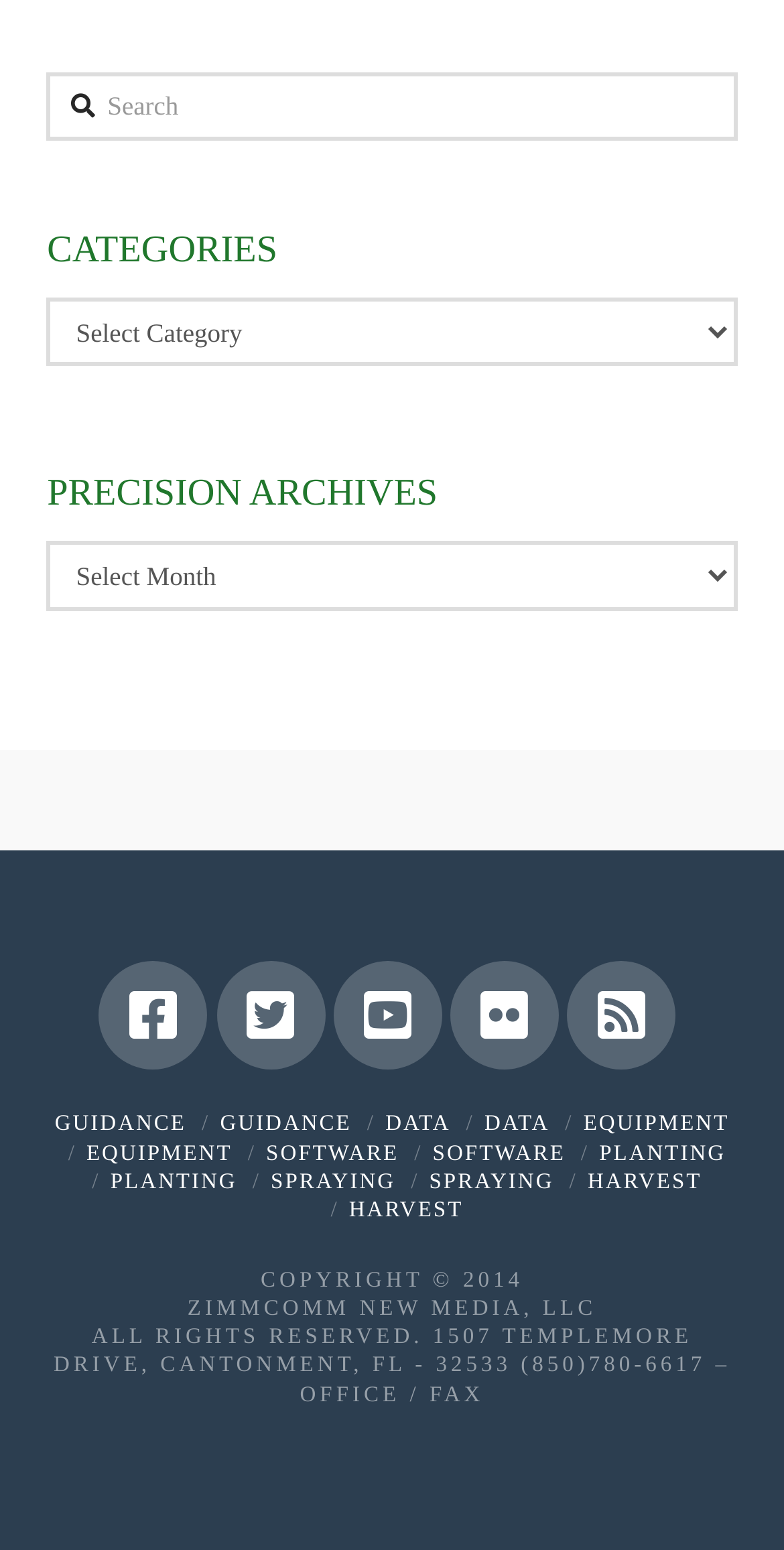What is the category of 'Precision Archives'?
Can you provide an in-depth and detailed response to the question?

The 'Precision Archives' is a combobox element that allows users to select from a list of options, and it is categorized under the 'CATEGORIES' section of the webpage.